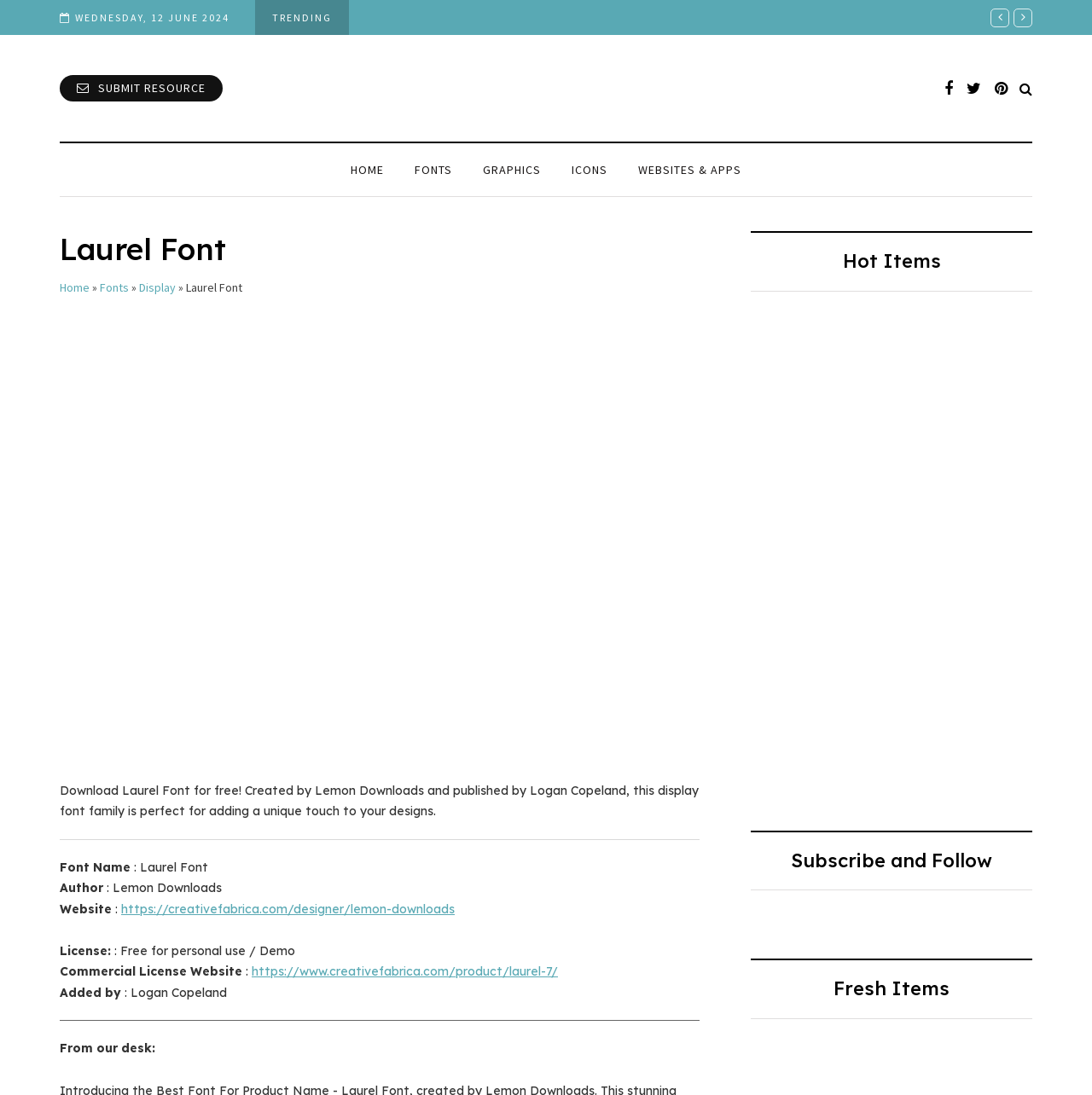How many fonts are listed under 'Hot Items'?
Examine the image and provide an in-depth answer to the question.

The 'Hot Items' section lists six fonts, namely 'Butterfly Monogram Font Font', 'Kayla Outline Font', 'Hi Bestina Font', 'Love Mama Font', 'Holiday Season Font', and 'Berlay Script Font'.